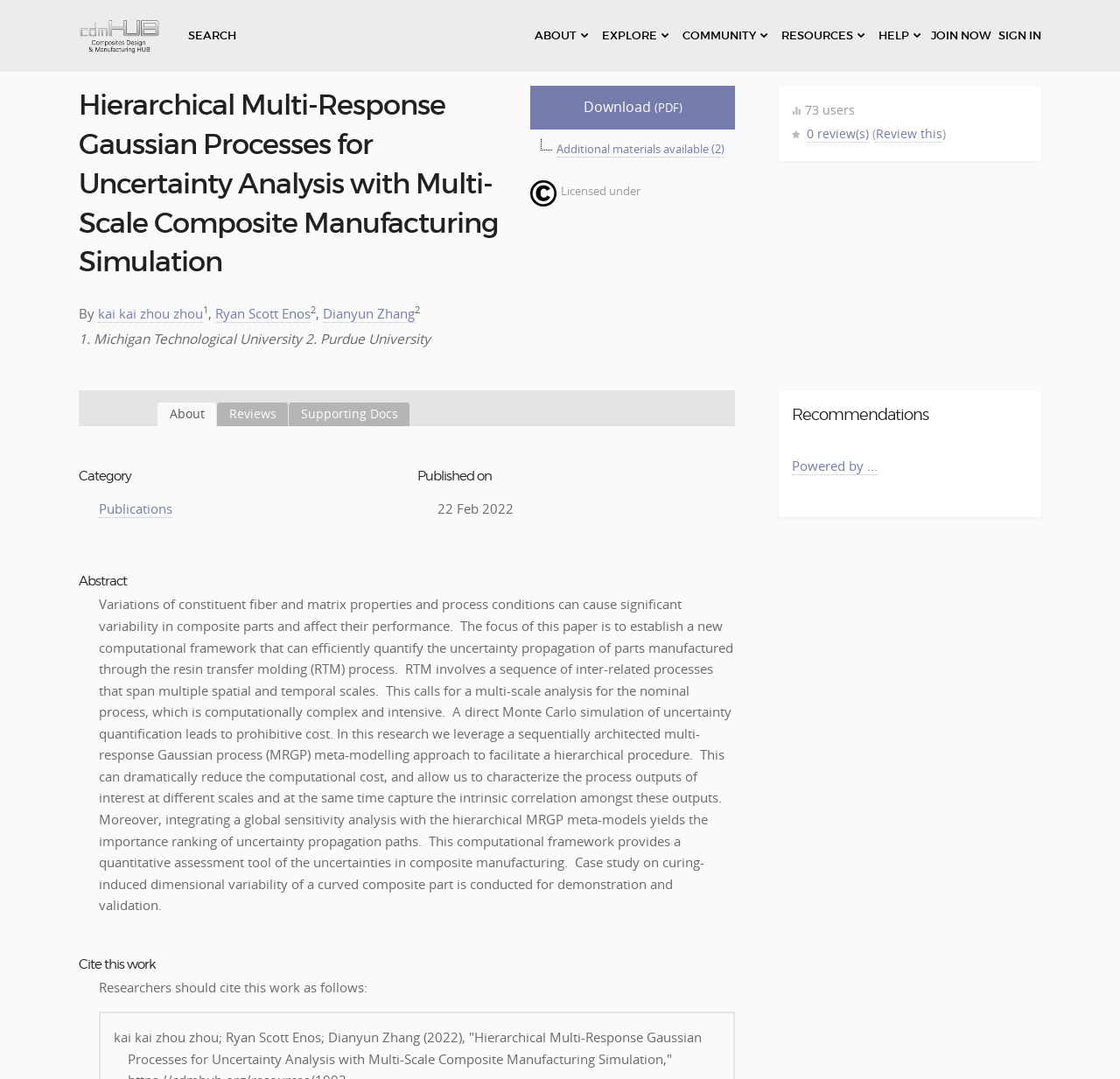Craft a detailed narrative of the webpage's structure and content.

This webpage is about a research paper titled "Hierarchical Multi-Response Gaussian Processes for Uncertainty Analysis with Multi-Scale Composite Manufacturing Simulation". At the top, there is a header section with a CDM logo on the left, followed by links to "JOIN NOW" and "SIGN IN" on the right. Below the header, there is a menu with five options: "ABOUT", "EXPLORE", "COMMUNITY", "RESOURCES", and "HELP".

The main content of the page is divided into several sections. The first section displays the title of the paper, followed by the authors' names, which are linked to their profiles. Below the authors' names, there is a section with information about the paper, including a download link for the PDF and additional materials.

To the right of the paper information section, there are several links and statistics, including the number of users who have viewed the paper, the number of reviews, and an option to review the paper.

Below the paper information section, there are several headings, including "Category", "Published on", "Abstract", "Cite this work", and "Recommendations". The "Abstract" section provides a detailed summary of the paper, which discusses the uncertainty analysis of composite parts and the development of a new computational framework to quantify the uncertainty propagation.

The "Cite this work" section provides guidance on how to cite the paper, and the "Recommendations" section is located at the bottom right of the page.